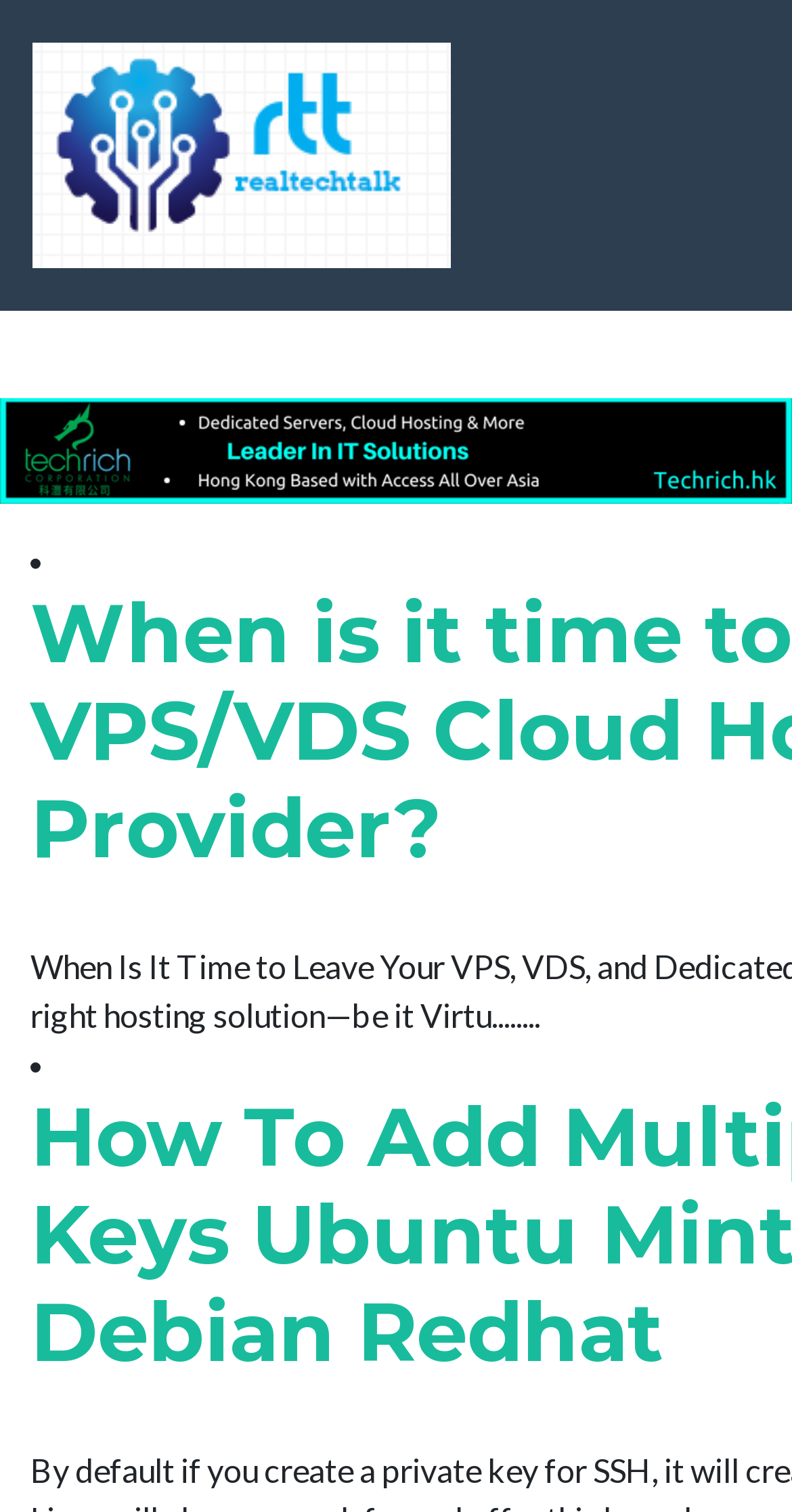Please specify the bounding box coordinates in the format (top-left x, top-left y, bottom-right x, bottom-right y), with all values as floating point numbers between 0 and 1. Identify the bounding box of the UI element described by: parent_node: MENU

[0.041, 0.021, 0.569, 0.184]